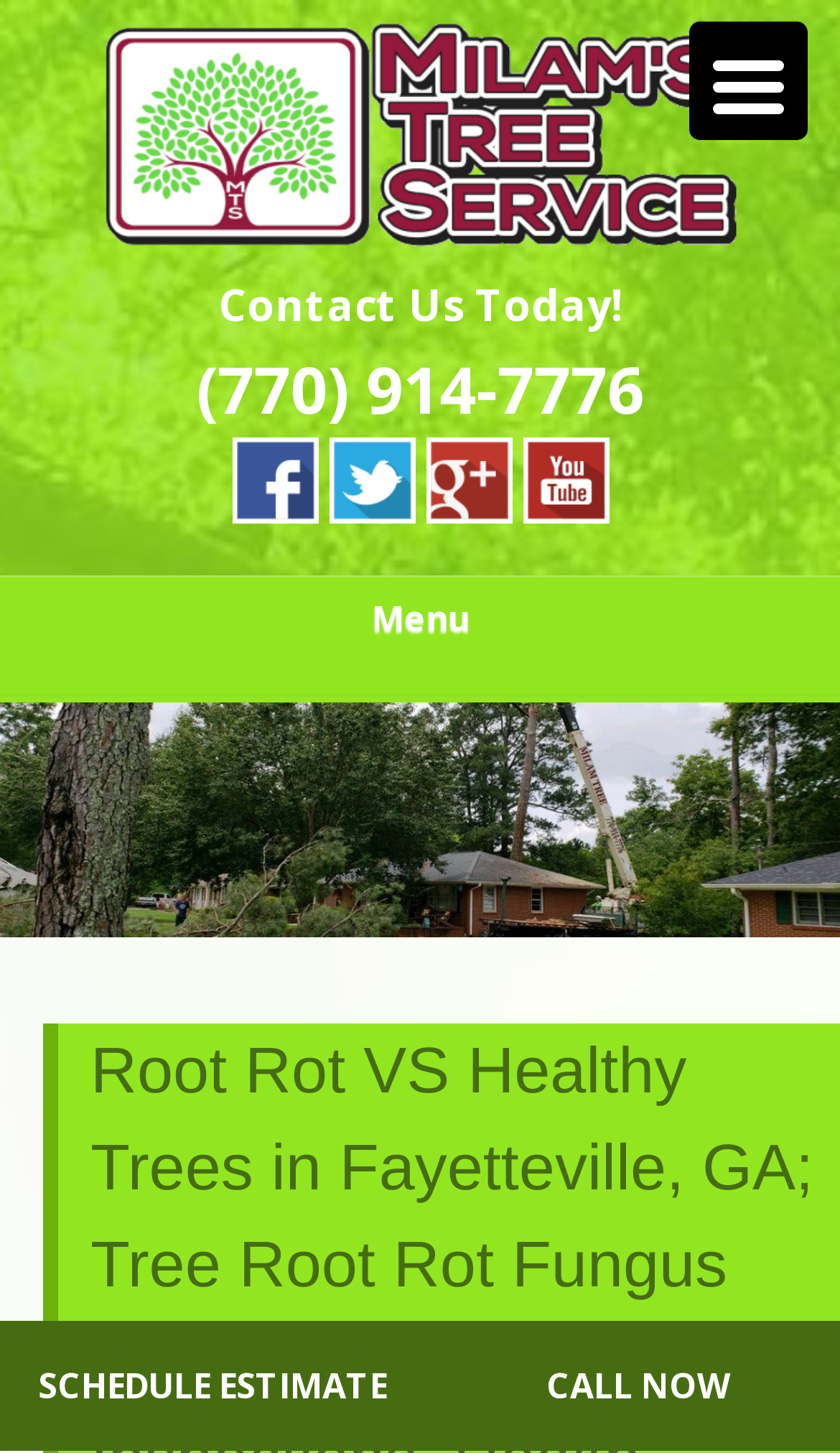Based on the image, provide a detailed response to the question:
What is the purpose of the 'SCHEDULE ESTIMATE' link?

I found the answer by looking at the link element with the text 'SCHEDULE ESTIMATE', which suggests that it is a call-to-action to schedule an estimate for the company's services.